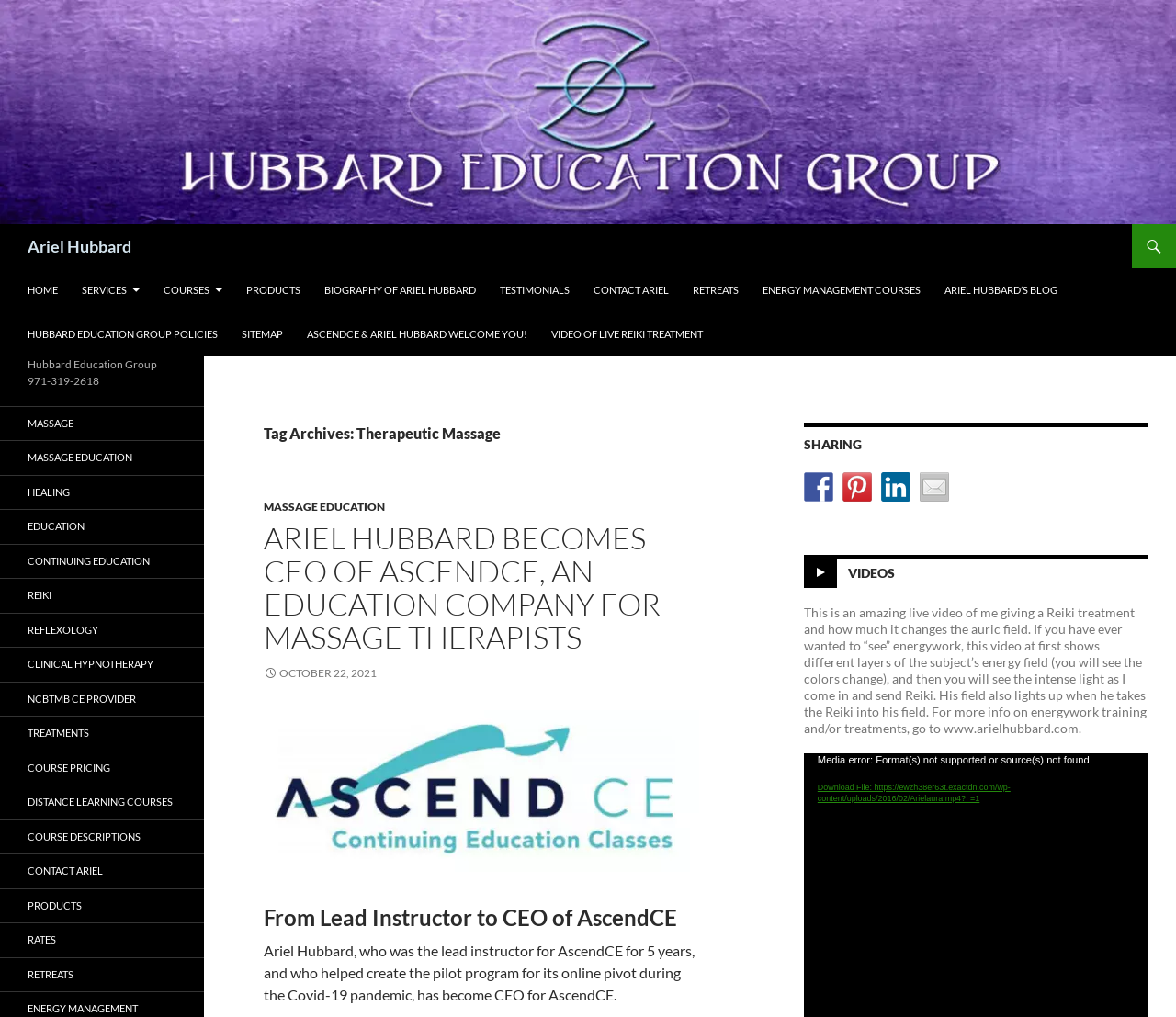Find the bounding box coordinates for the UI element whose description is: "Hubbard Education Group Policies". The coordinates should be four float numbers between 0 and 1, in the format [left, top, right, bottom].

[0.014, 0.307, 0.195, 0.35]